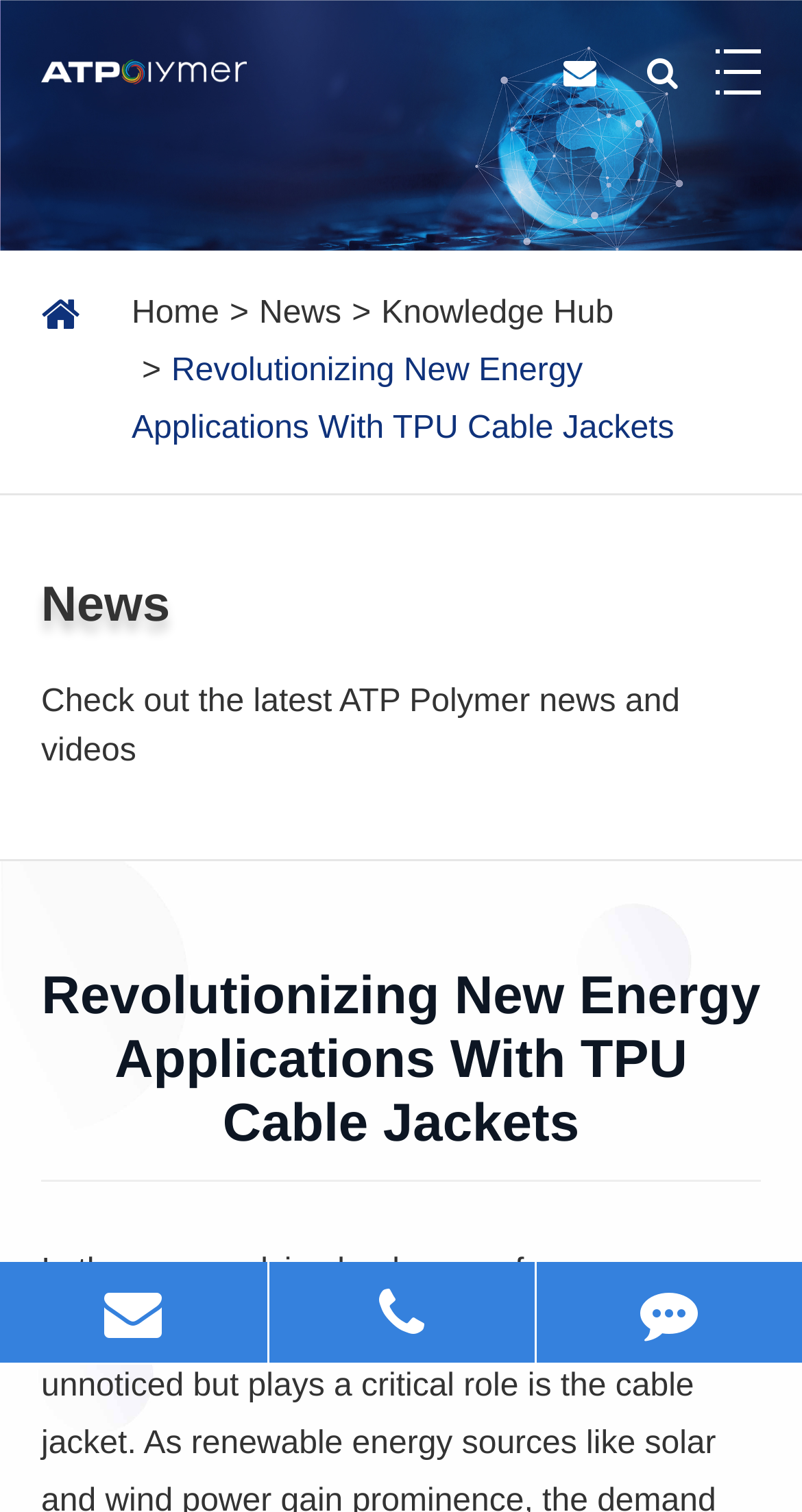Please provide a detailed answer to the question below based on the screenshot: 
How many navigation links are there?

There are four navigation links: 'Home', 'News', 'Knowledge Hub', and 'Revolutionizing New Energy Applications With TPU Cable Jackets', which can be found in the top-middle section of the webpage.